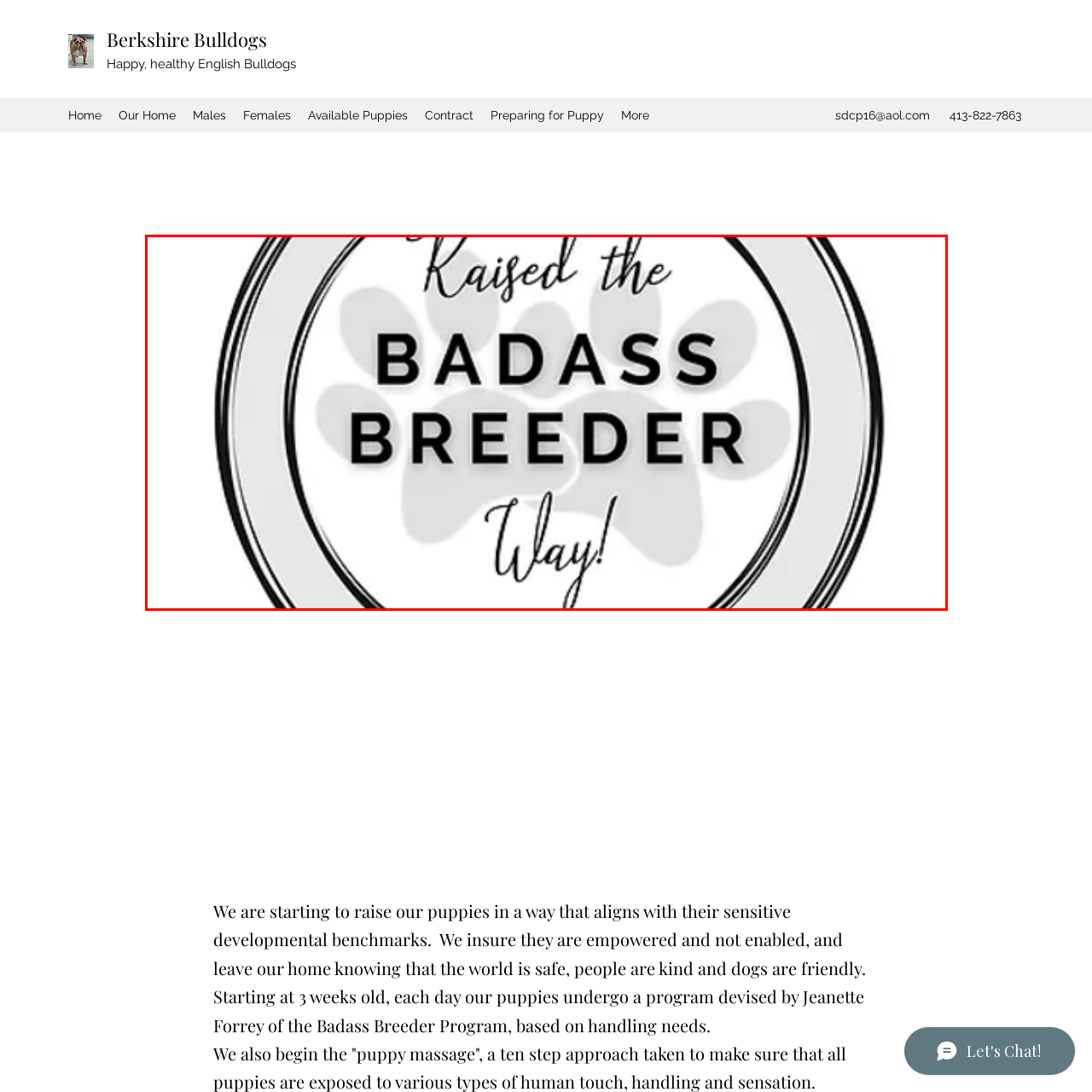What is the overall vibe of the motto?
Review the image area surrounded by the red bounding box and give a detailed answer to the question.

The caption describes the phrase 'Way!' as playfully scripted, which contributes to the overall energetic vibe of the motto, reflecting a strong and confident approach to breeding practices.